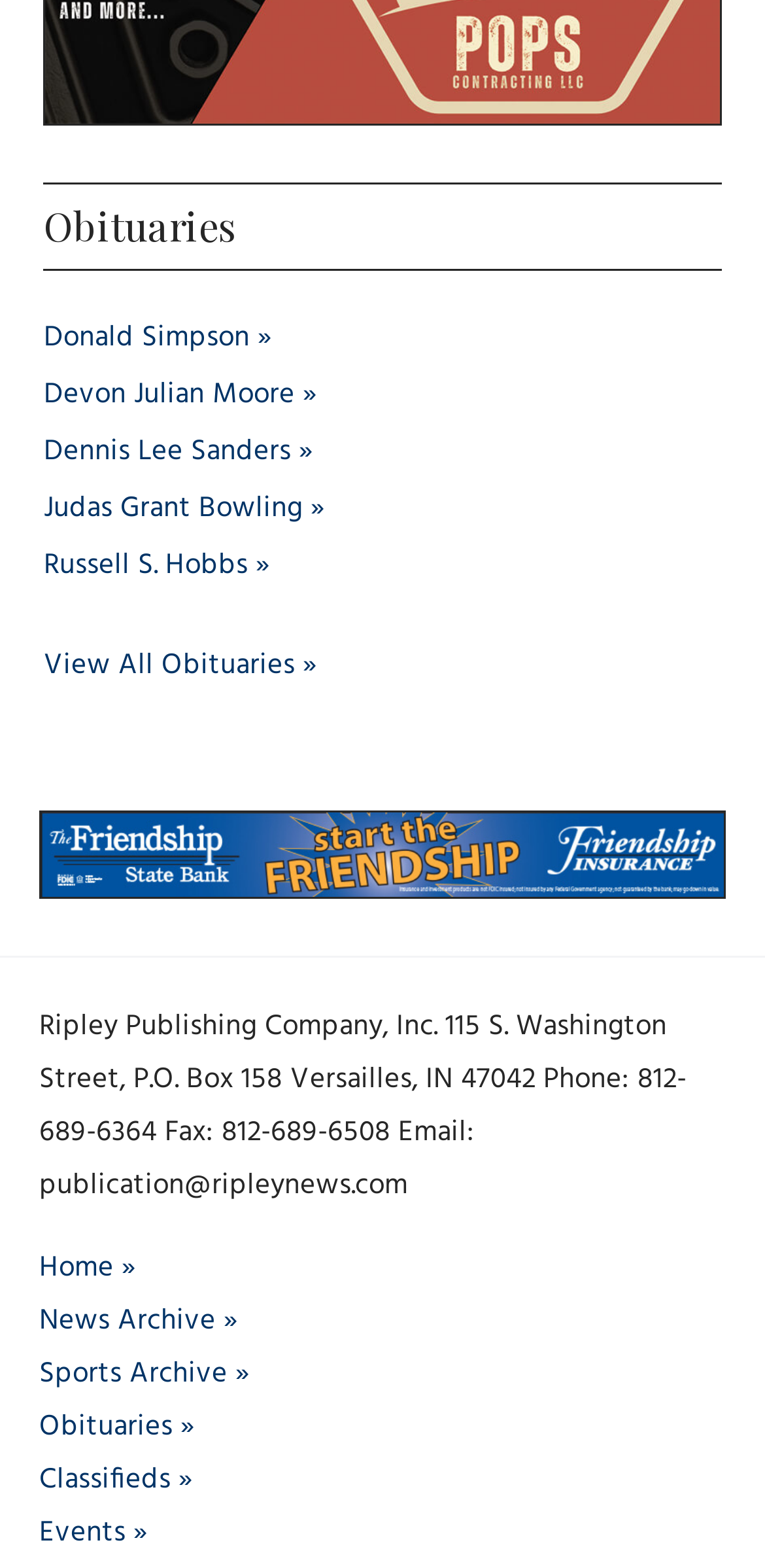Determine the bounding box coordinates of the target area to click to execute the following instruction: "View obituary of Donald Simpson."

[0.058, 0.201, 0.355, 0.23]